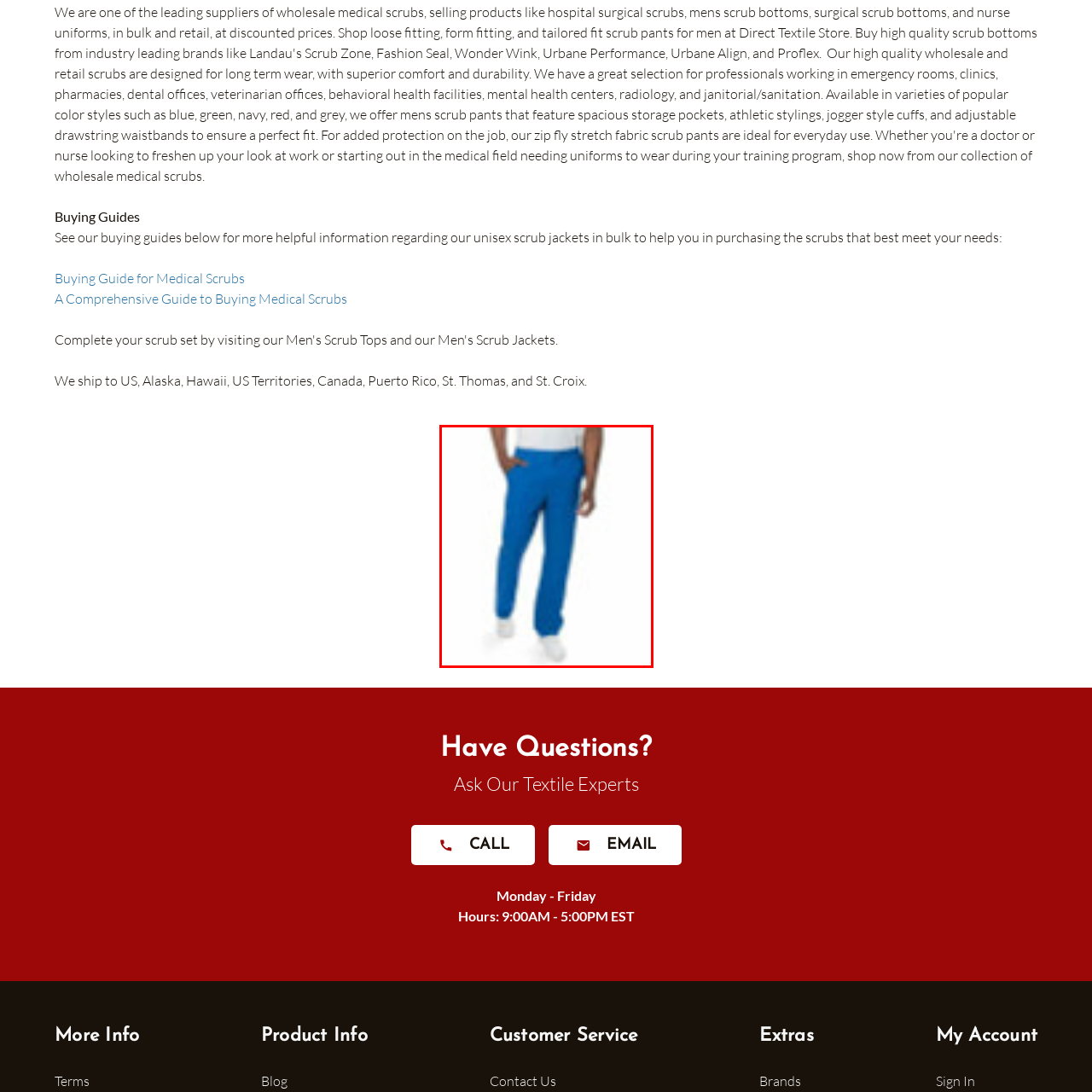Please look at the highlighted area within the red border and provide the answer to this question using just one word or phrase: 
What type of apparel is featured in the image?

Scrub bottoms